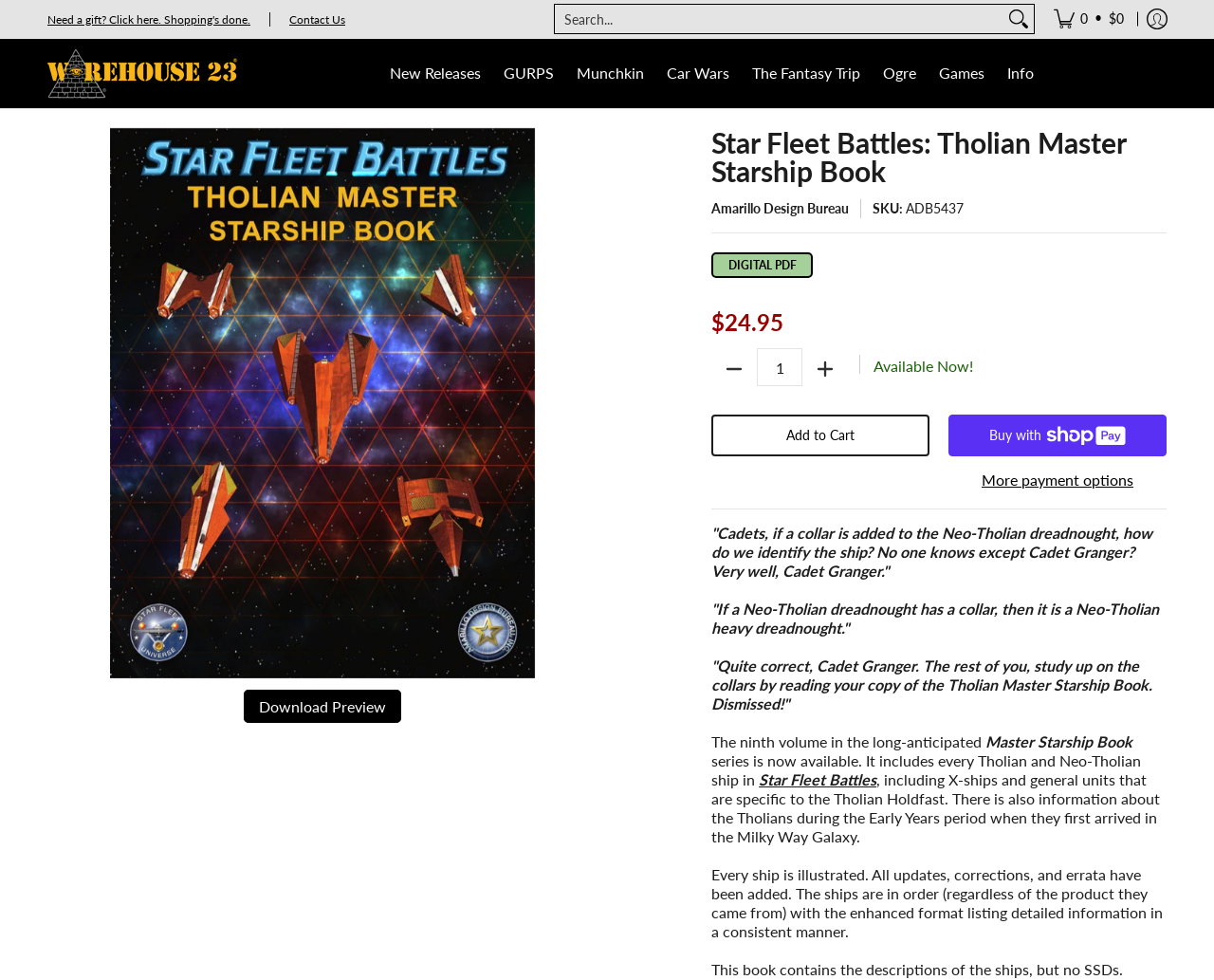Respond to the following question using a concise word or phrase: 
What is the name of the game series?

Star Fleet Battles